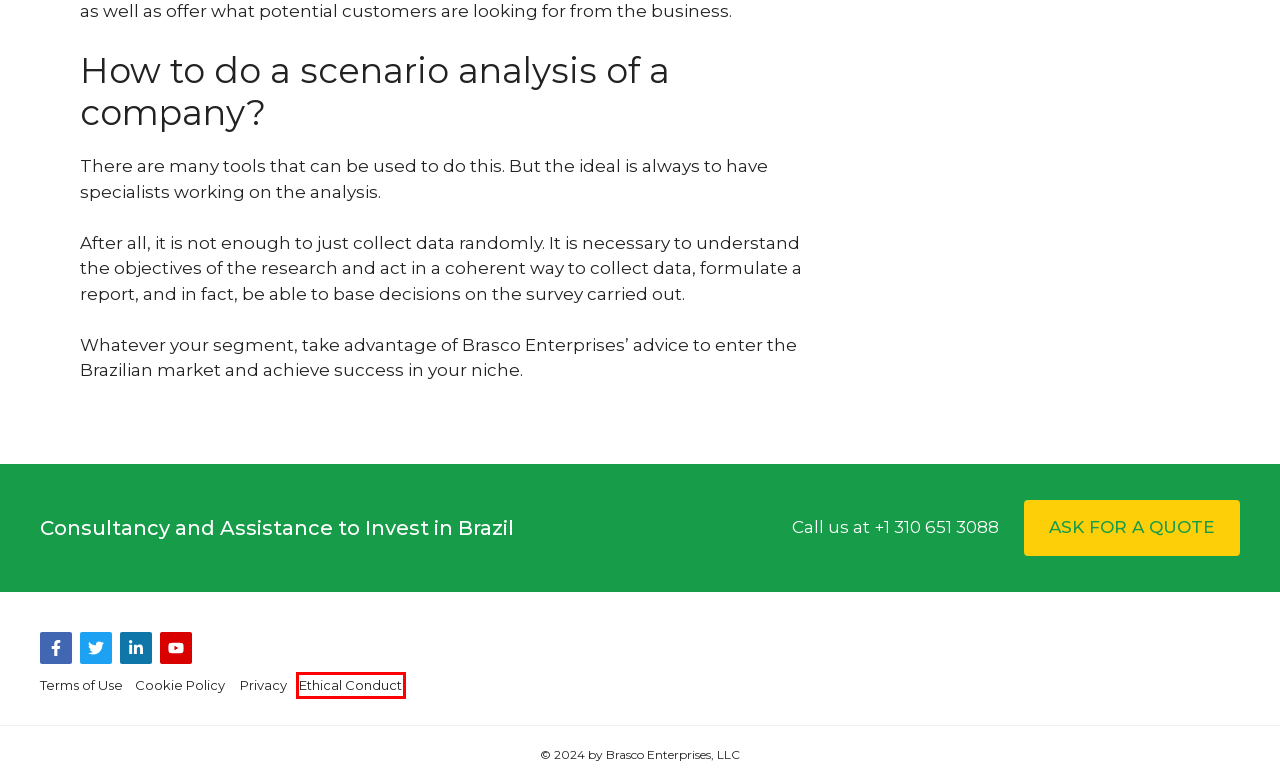Review the webpage screenshot provided, noting the red bounding box around a UI element. Choose the description that best matches the new webpage after clicking the element within the bounding box. The following are the options:
A. Project Financing – Brasco
B. Terms of Use – Brasco
C. Merger and Acquisition of Companies – Brasco
D. Open a Company in the UAE – Brasco
E. Types of Companies in Brazil – Brasco
F. Ethical Conduct – Brasco
G. Business Turn Around – Brasco
H. Compliance – Brasco

F